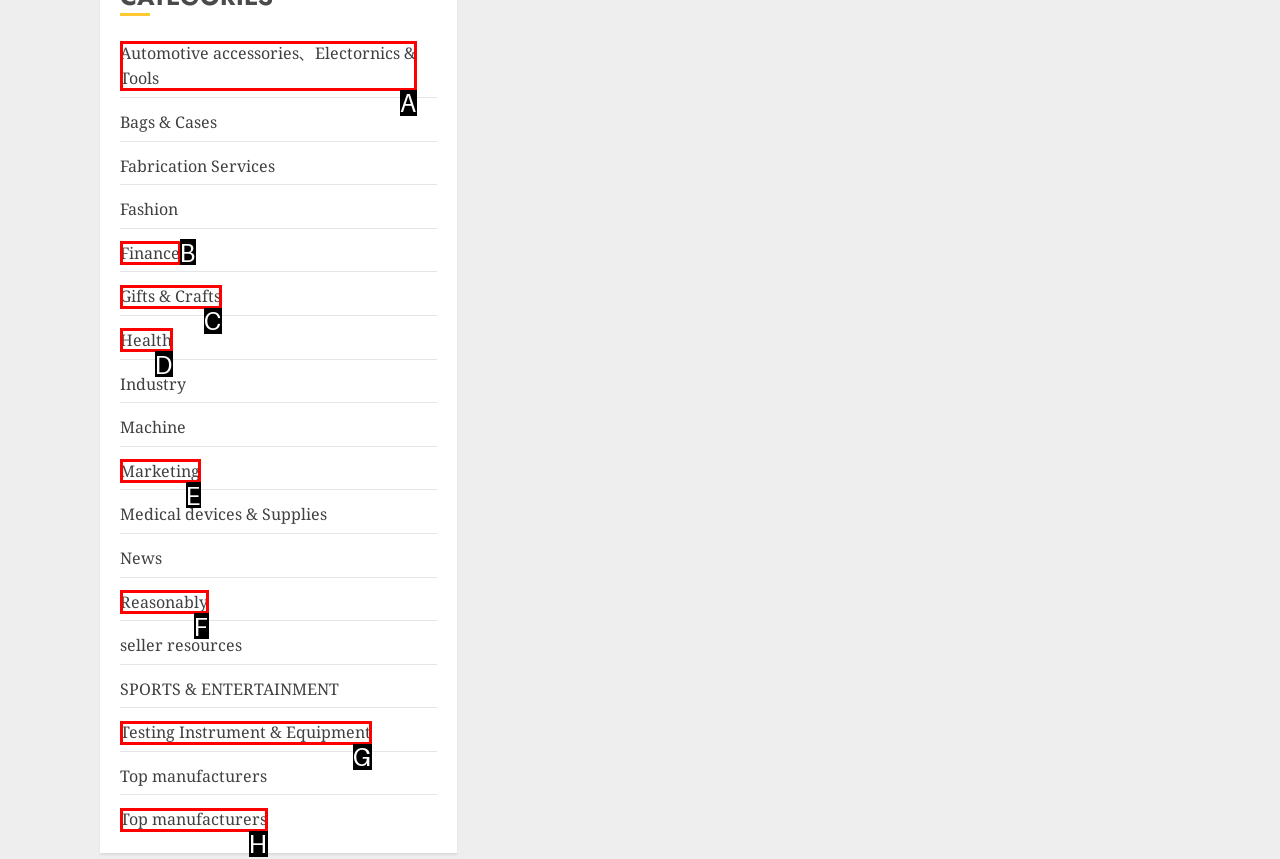Match the following description to a UI element: Automotive accessories、Electornics & Tools
Provide the letter of the matching option directly.

A